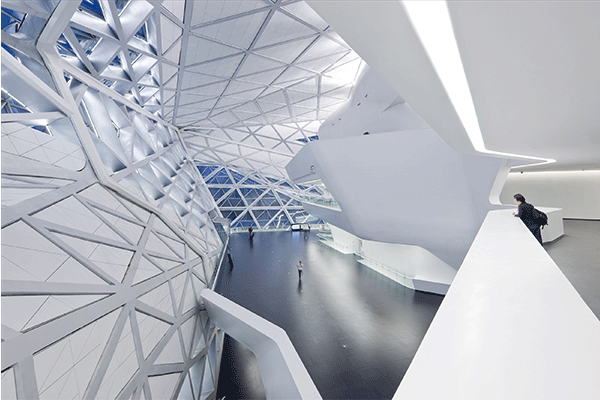Generate a detailed caption that describes the image.

The image showcases the stunning interior of the Guangzhou Opera House, a hallmark of contemporary architecture. The space is characterized by its futuristic design, featuring a blend of smooth, flowing forms and geometric patterns created by the striking white lattice structure that dominates the ceiling. The expansive hall boasts a polished dark floor, which contrasts beautifully with the bright, airy elements of the architecture.

In the foreground, a visitor leans against a sleek white railing, taking in the elegant surroundings. This perspective highlights the spaciousness of the venue and emphasizes the interplay of light and shadow throughout the space. The unique architectural style not only serves functional purposes for performances but also creates an immersive environment that enhances the cultural experience offered by the opera house. This venue regularly hosts internationally renowned artists and prestigious performances, establishing itself as a premier destination for art and culture in southern China.